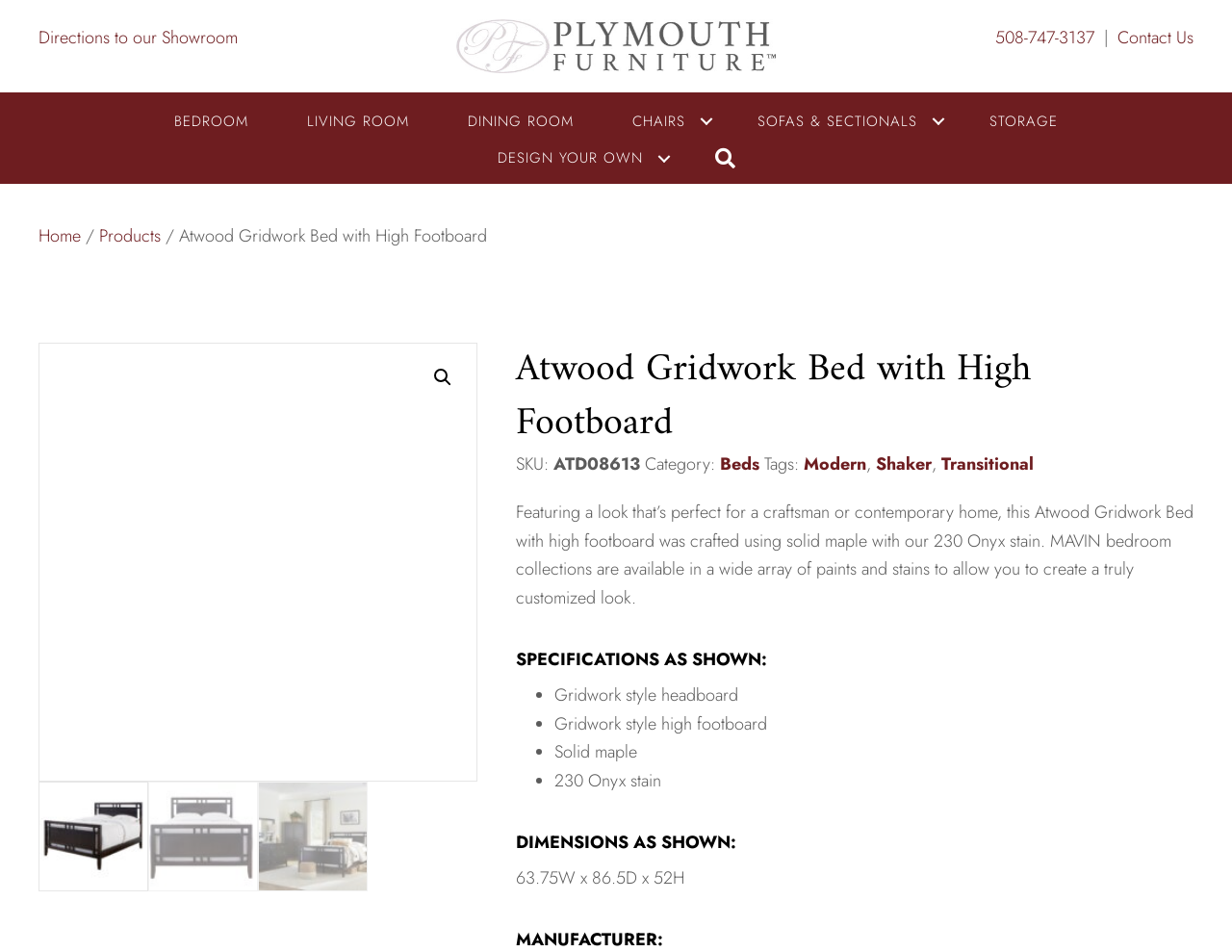Select the bounding box coordinates of the element I need to click to carry out the following instruction: "Contact Us".

[0.907, 0.027, 0.969, 0.053]